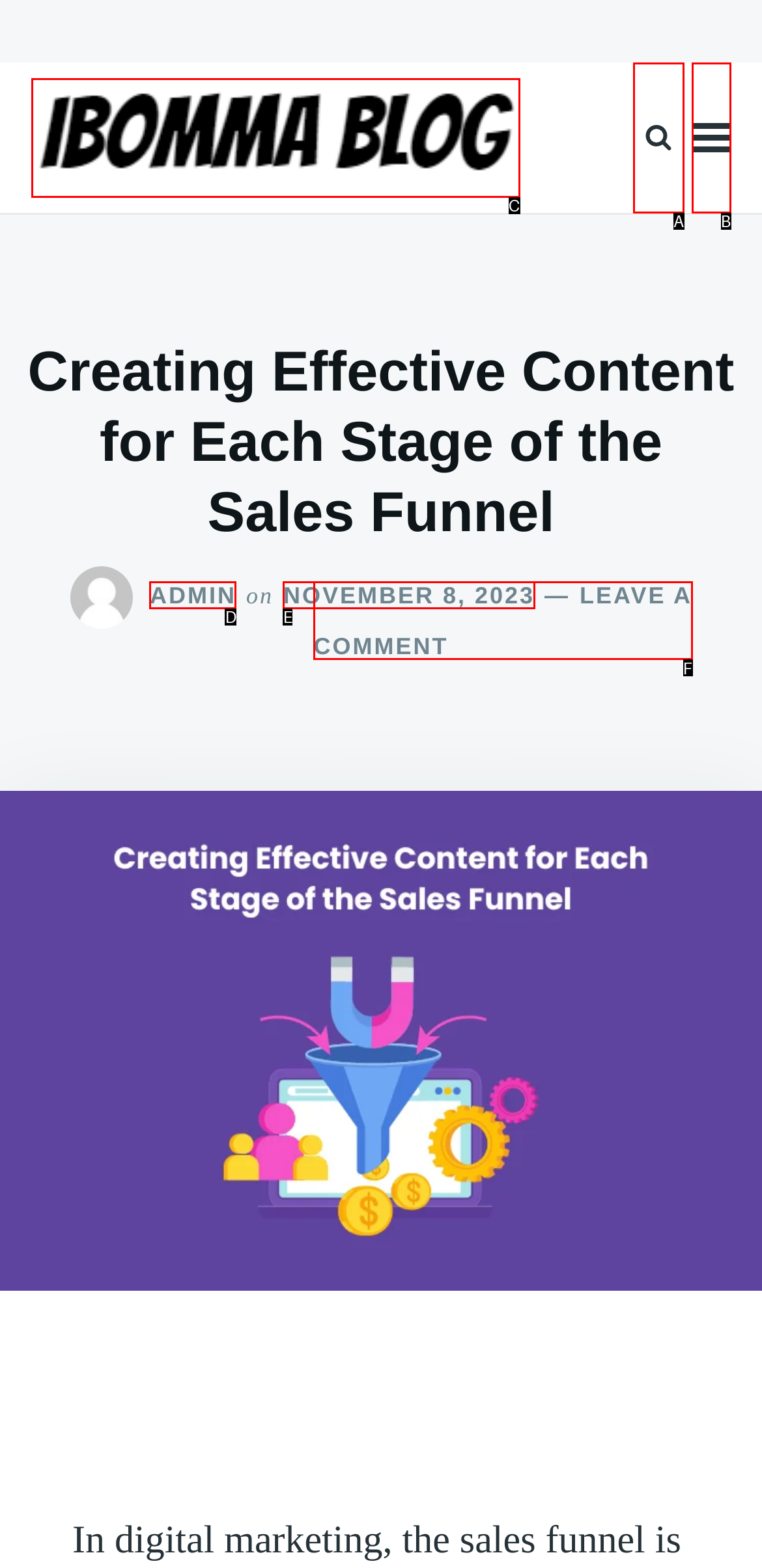Please determine which option aligns with the description: alt="Cropped Ibomma Blog.png". Respond with the option’s letter directly from the available choices.

C